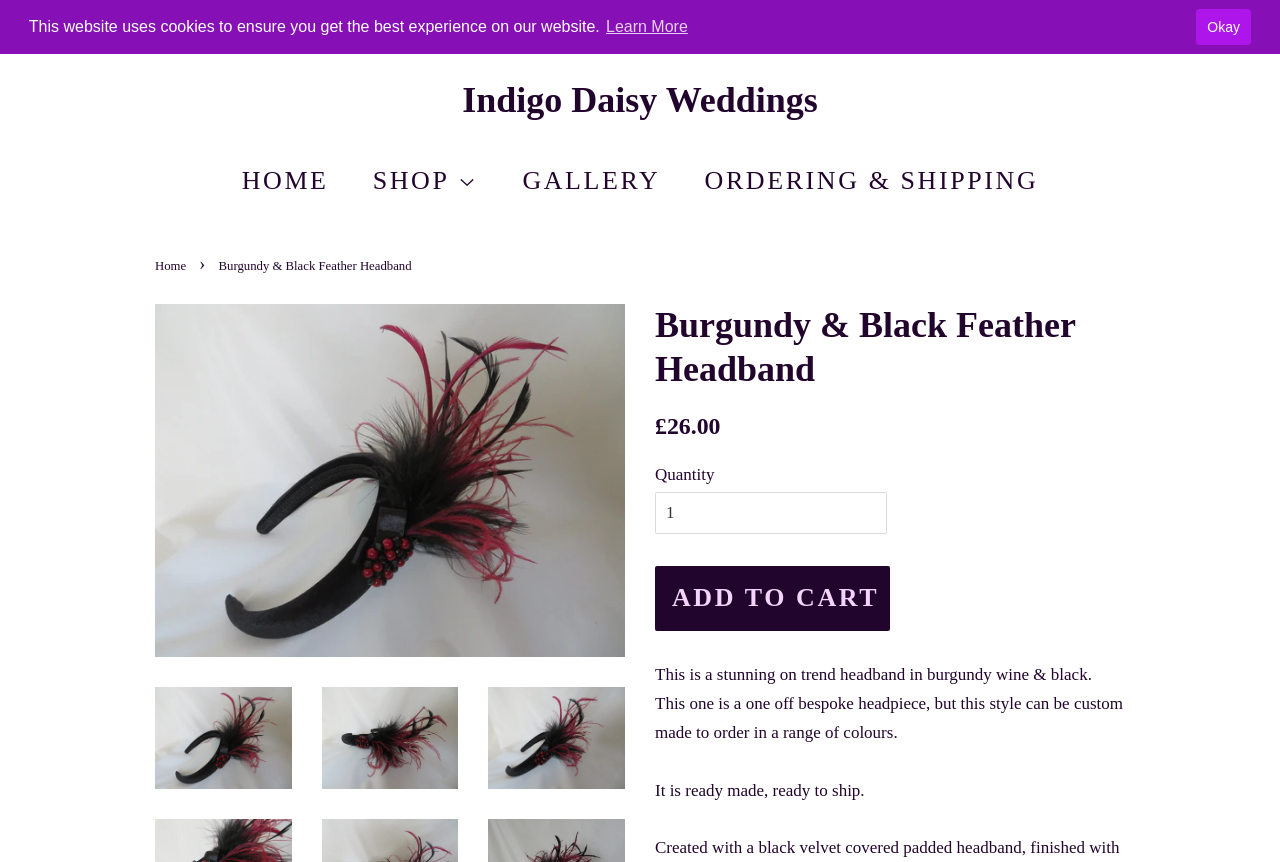Please determine and provide the text content of the webpage's heading.

Burgundy & Black Feather Headband